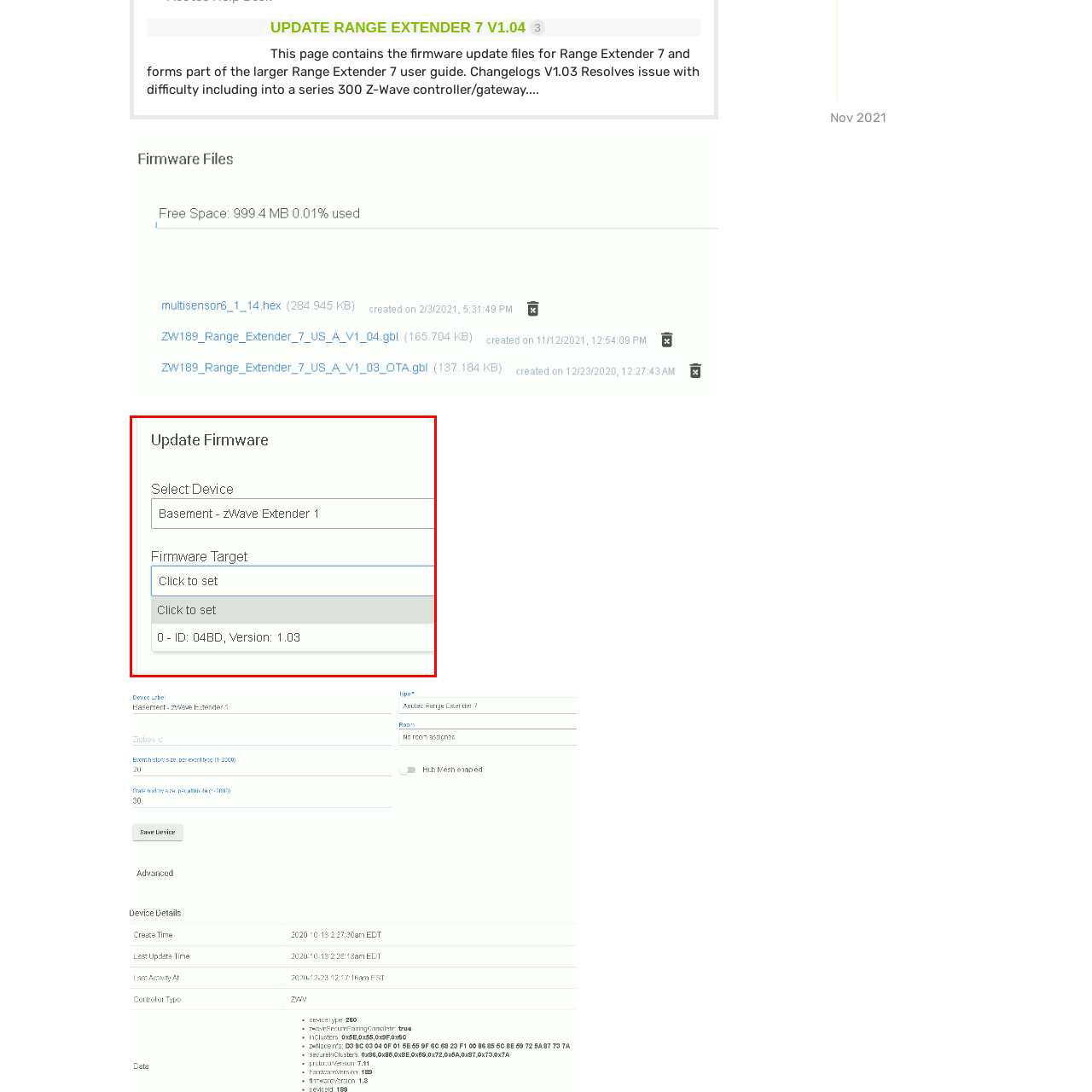What device is available for selection?
Refer to the image highlighted by the red box and give a one-word or short-phrase answer reflecting what you see.

Basement - zWave Extender 1